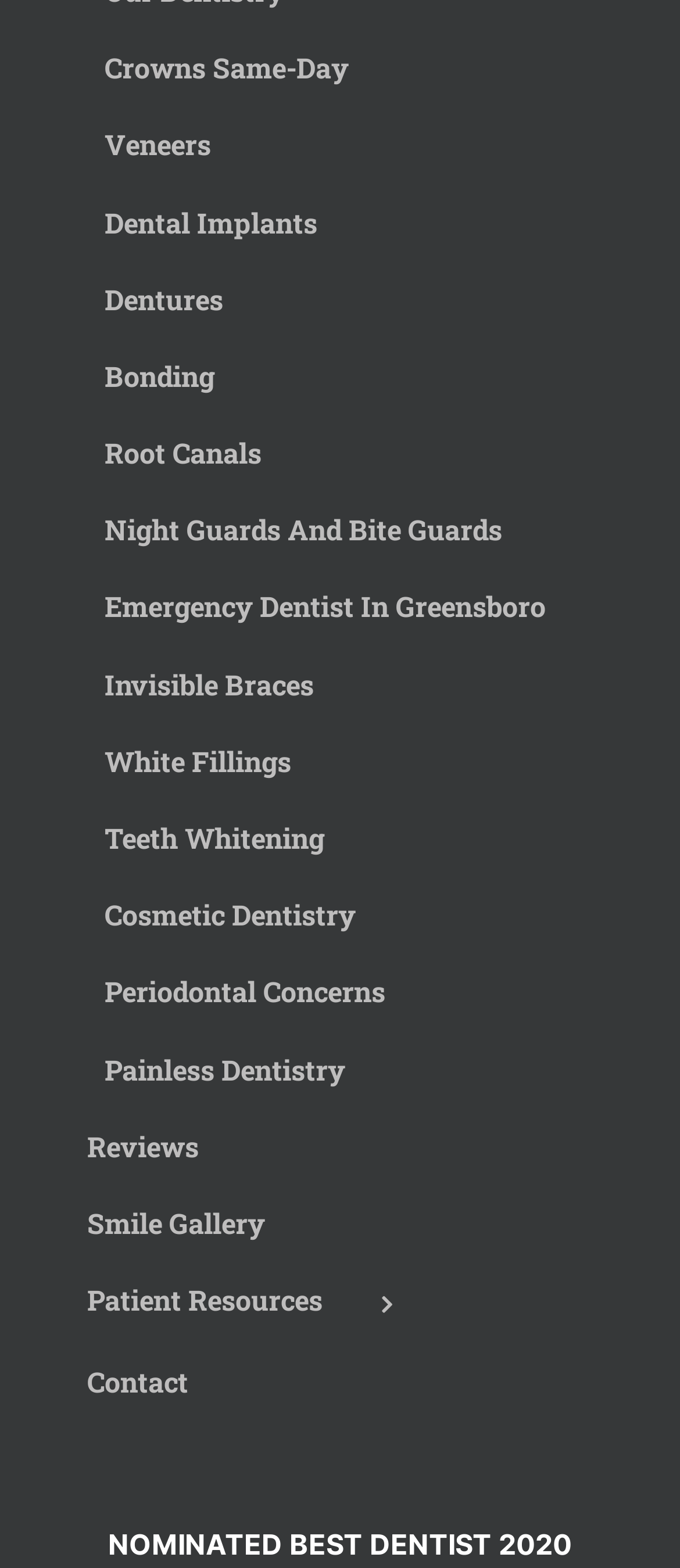Are there any icons in the links?
Using the image, give a concise answer in the form of a single word or short phrase.

Yes